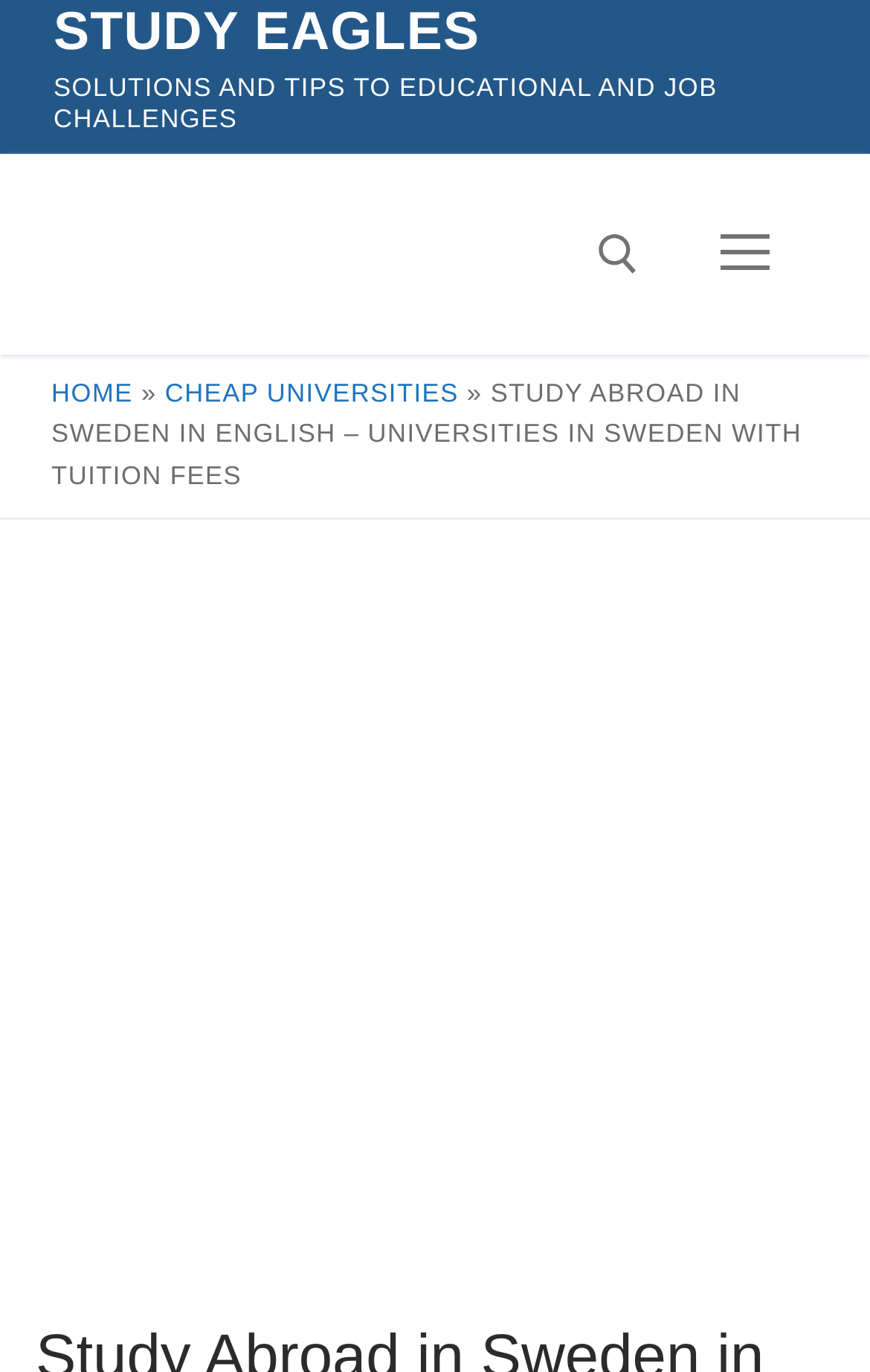What is the name of the website?
Using the image, provide a detailed and thorough answer to the question.

I determined the name of the website by looking at the link element with the text 'STUDY EAGLES' which is likely to be the logo or title of the website.